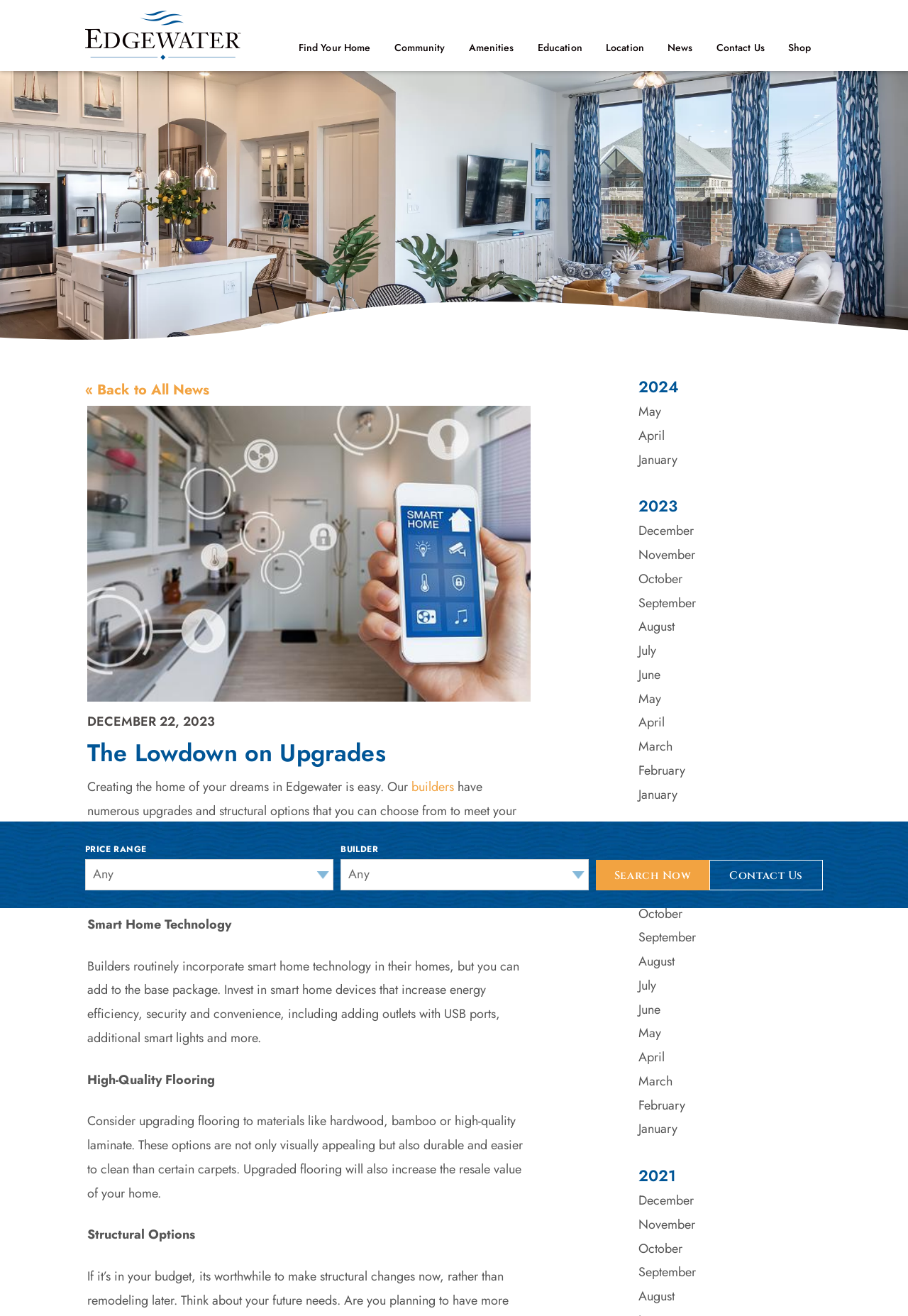What is the purpose of the 'Search Now' button?
Look at the screenshot and respond with one word or a short phrase.

To search for homes